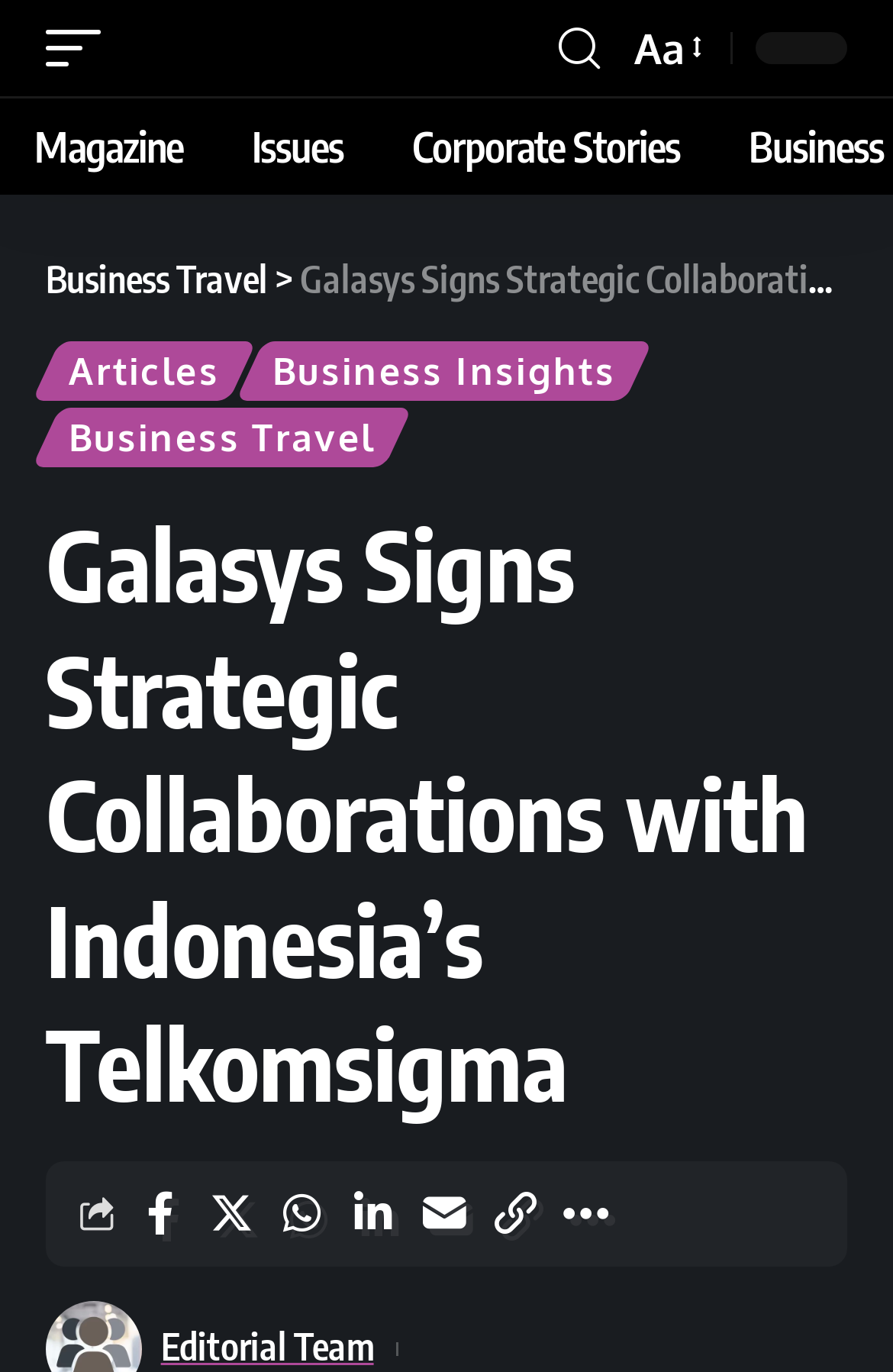Given the element description "aria-label="Email"" in the screenshot, predict the bounding box coordinates of that UI element.

[0.462, 0.858, 0.533, 0.911]